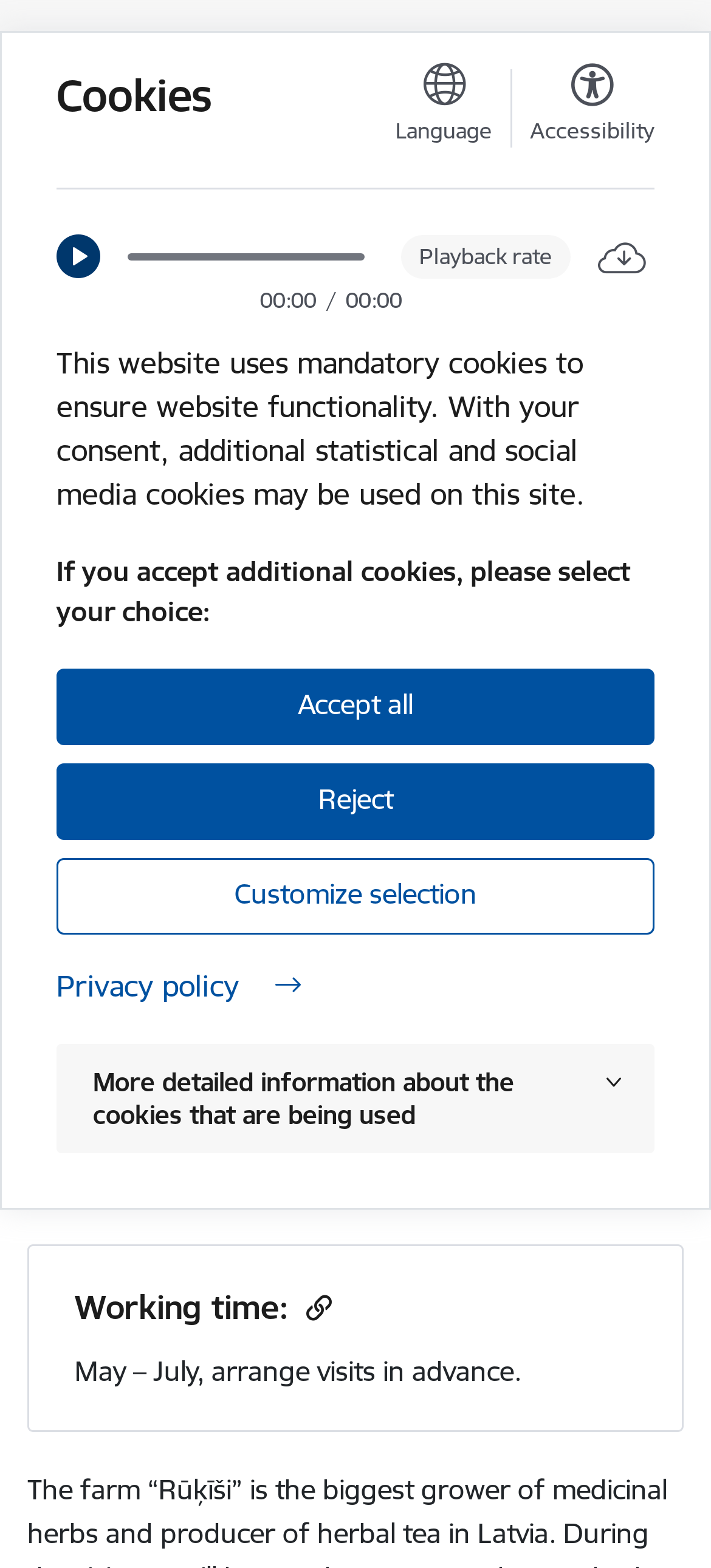Determine the bounding box coordinates for the area that should be clicked to carry out the following instruction: "Download the file".

[0.828, 0.15, 0.921, 0.178]